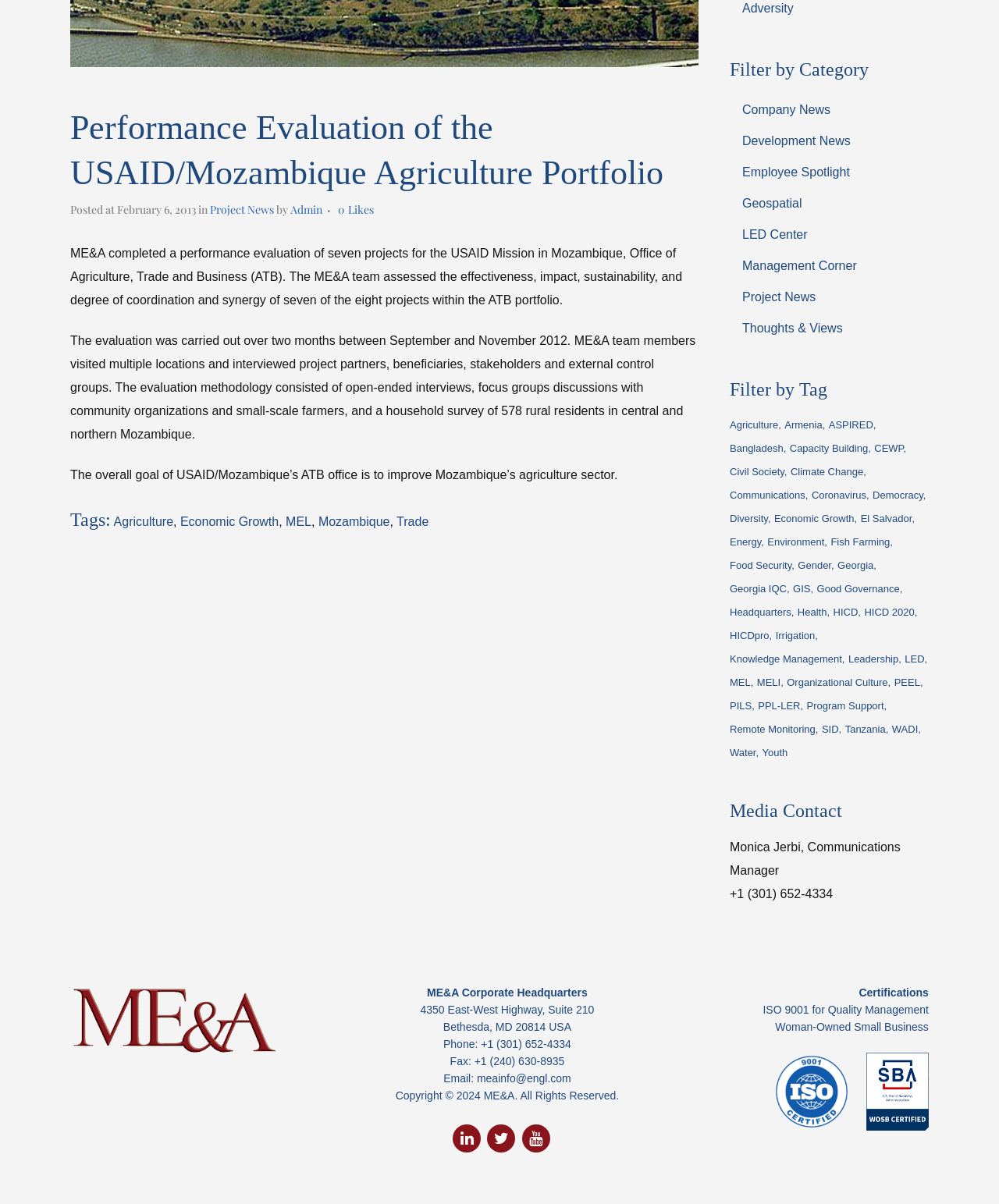From the element description Georgia IQC, predict the bounding box coordinates of the UI element. The coordinates must be specified in the format (top-left x, top-left y, bottom-right x, bottom-right y) and should be within the 0 to 1 range.

[0.73, 0.481, 0.79, 0.498]